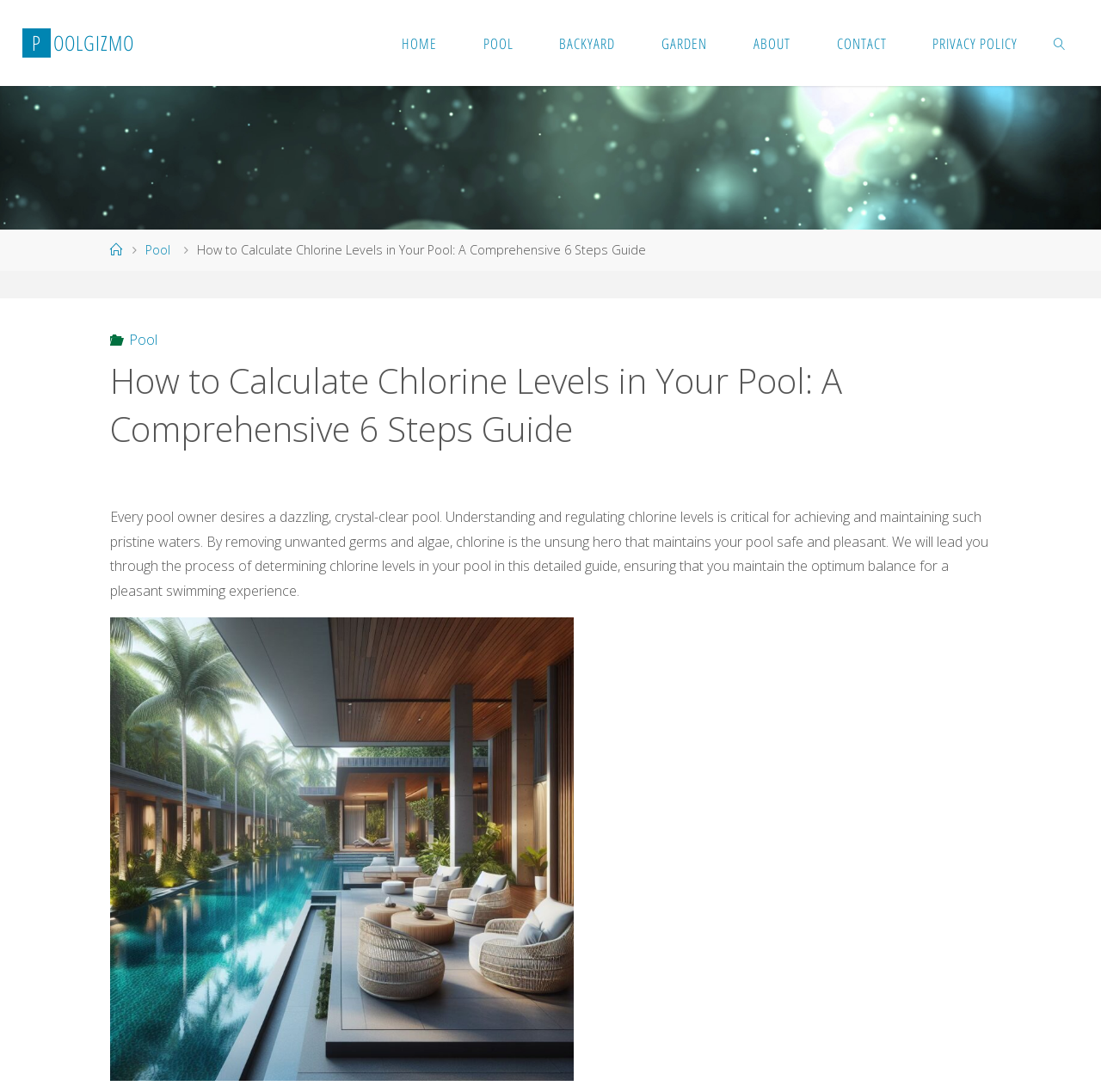What is the main topic of this webpage?
Answer briefly with a single word or phrase based on the image.

Calculating chlorine levels in a pool